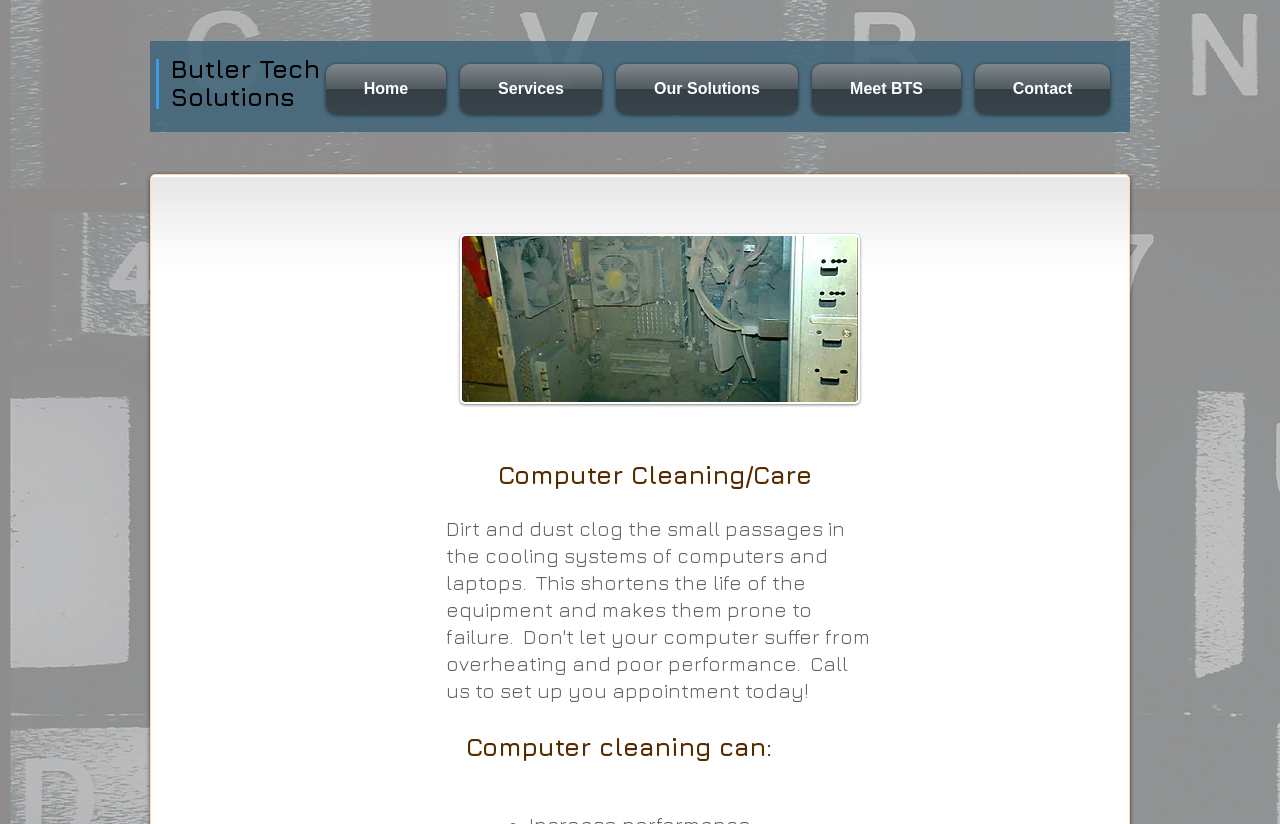Extract the bounding box for the UI element that matches this description: "Meet BTS".

[0.629, 0.078, 0.756, 0.138]